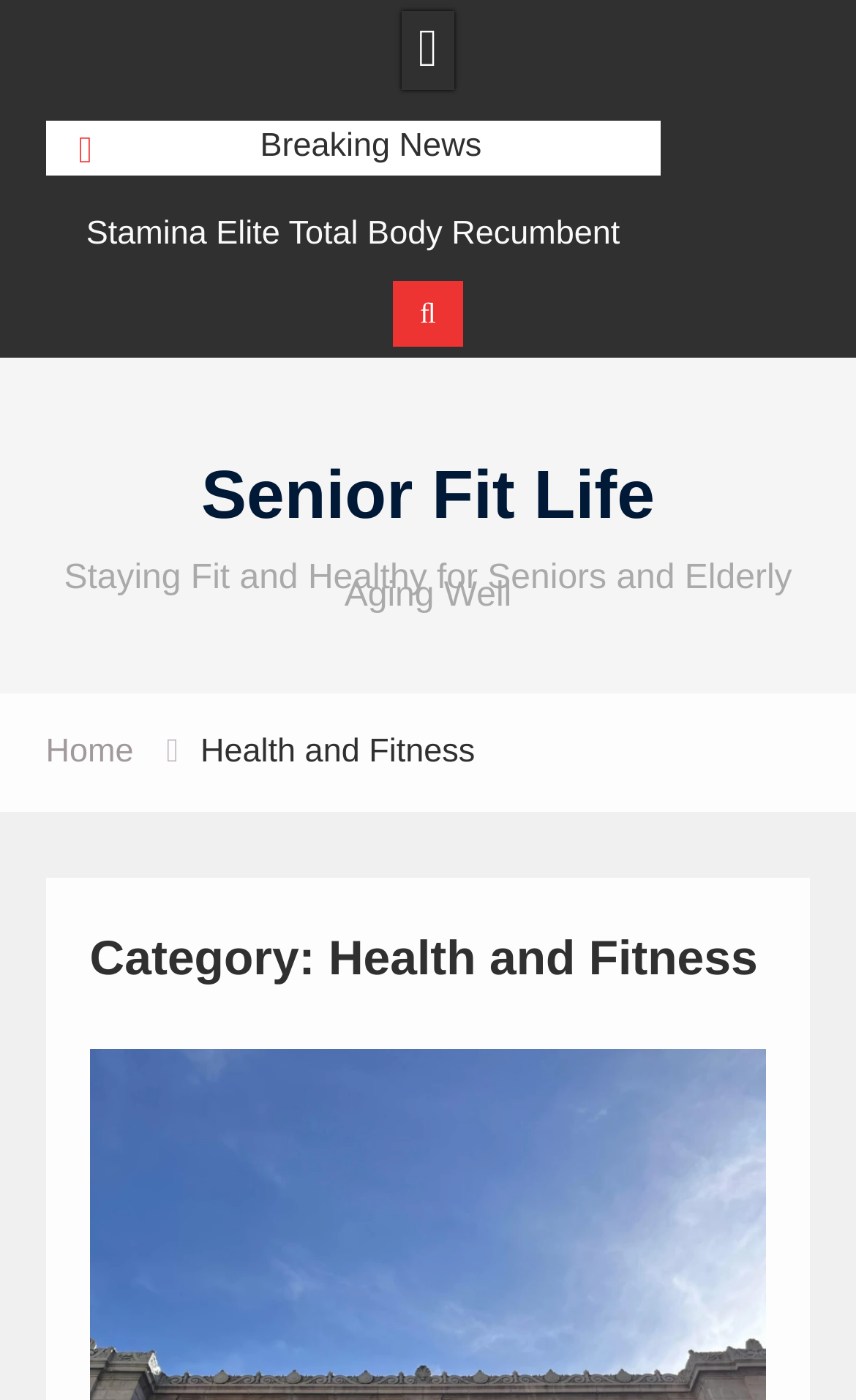Can you determine the bounding box coordinates of the area that needs to be clicked to fulfill the following instruction: "Explore the Health and Fitness category"?

[0.105, 0.658, 0.895, 0.709]